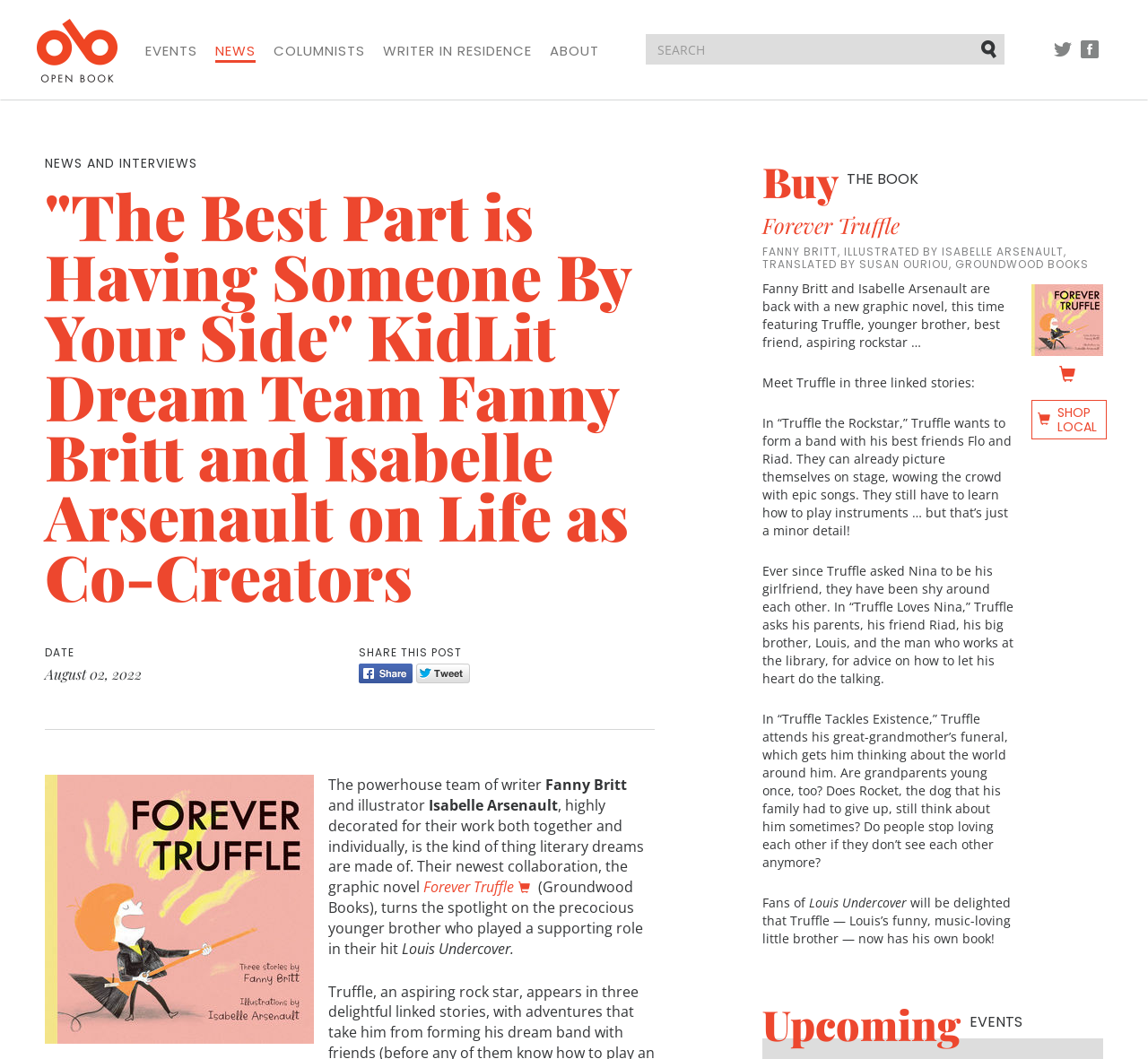Kindly determine the bounding box coordinates for the area that needs to be clicked to execute this instruction: "Search for a keyword".

[0.562, 0.032, 0.875, 0.061]